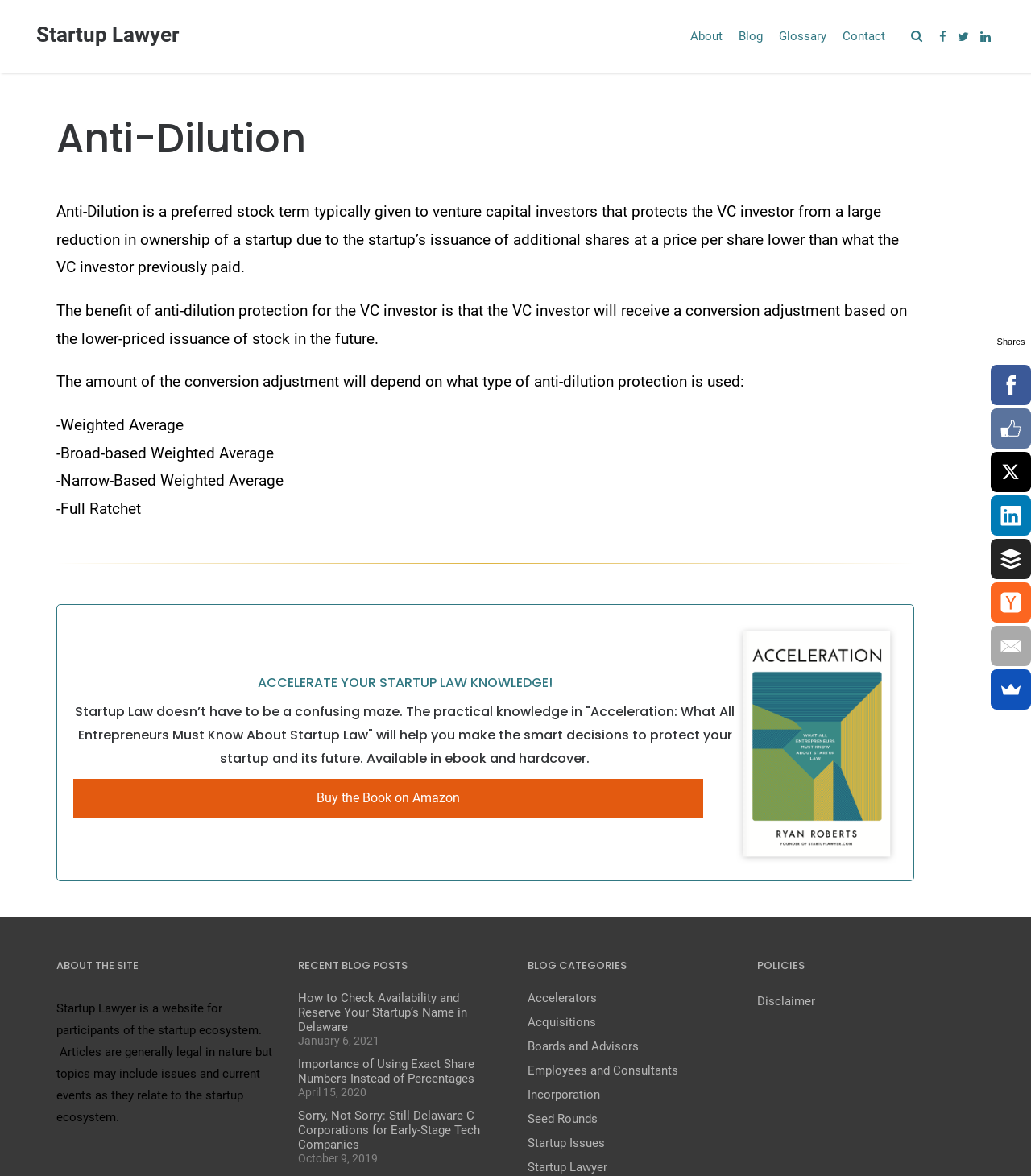What is the purpose of anti-dilution protection?
Please respond to the question with a detailed and informative answer.

According to the webpage content, anti-dilution protection is a preferred stock term that protects venture capital investors from a large reduction in ownership of a startup due to the startup's issuance of additional shares at a lower price.